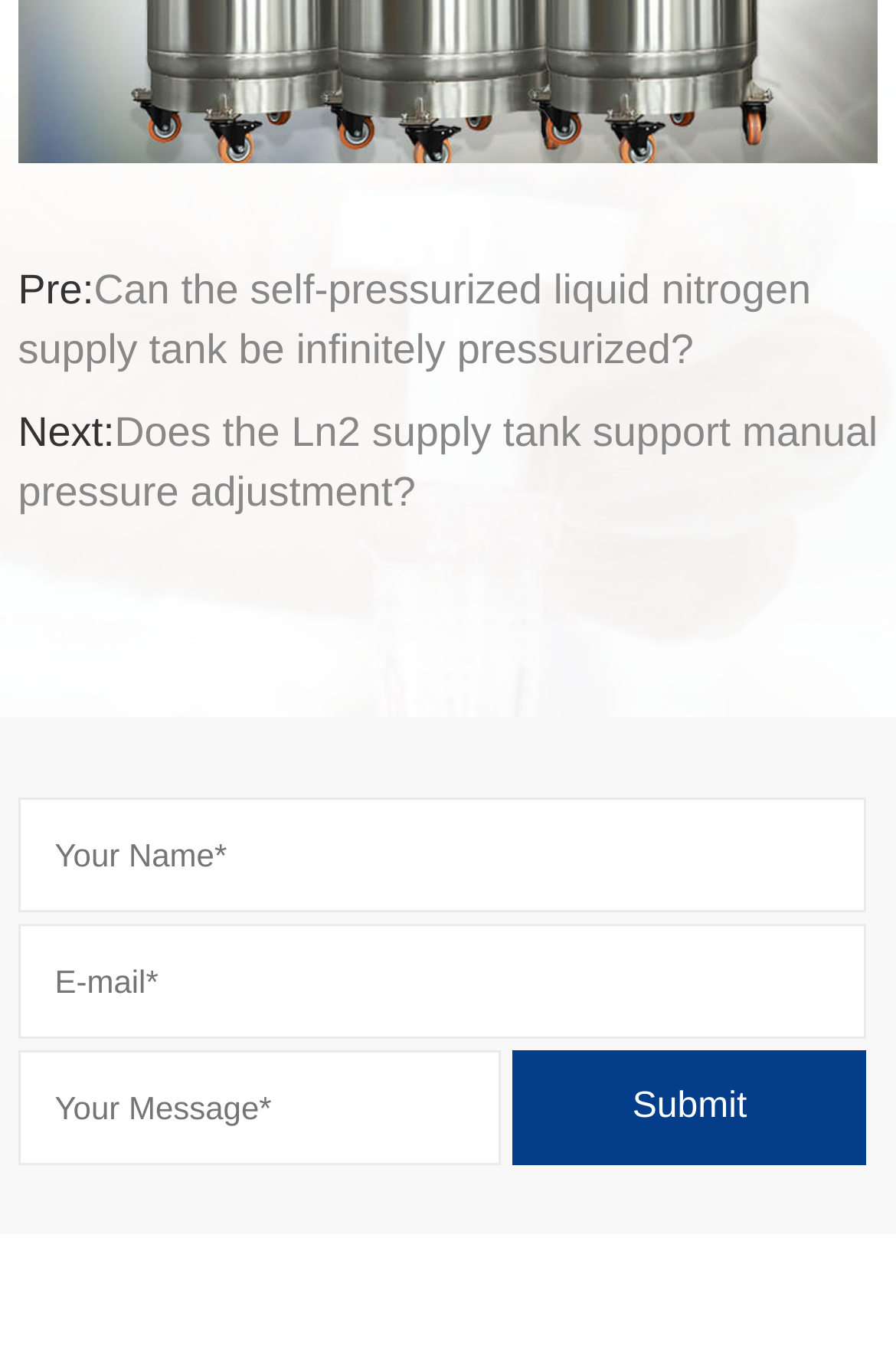Please determine the bounding box coordinates for the UI element described here. Use the format (top-left x, top-left y, bottom-right x, bottom-right y) with values bounded between 0 and 1: parent_node: Submit name="Message" placeholder="Your Message*"

[0.02, 0.765, 0.559, 0.849]